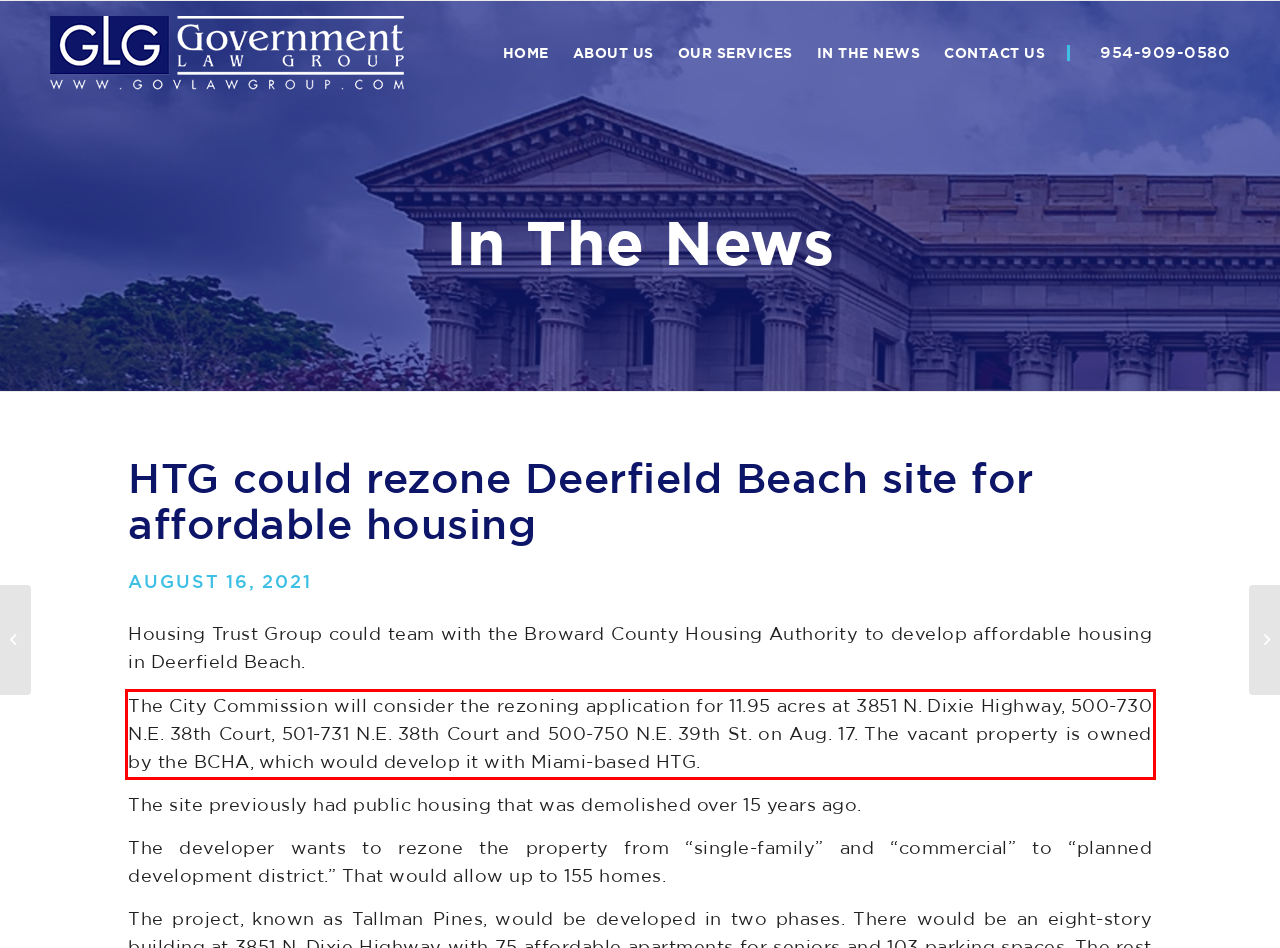Given a screenshot of a webpage containing a red bounding box, perform OCR on the text within this red bounding box and provide the text content.

The City Commission will consider the rezoning application for 11.95 acres at 3851 N. Dixie Highway, 500-730 N.E. 38th Court, 501-731 N.E. 38th Court and 500-750 N.E. 39th St. on Aug. 17. The vacant property is owned by the BCHA, which would develop it with Miami-based HTG.